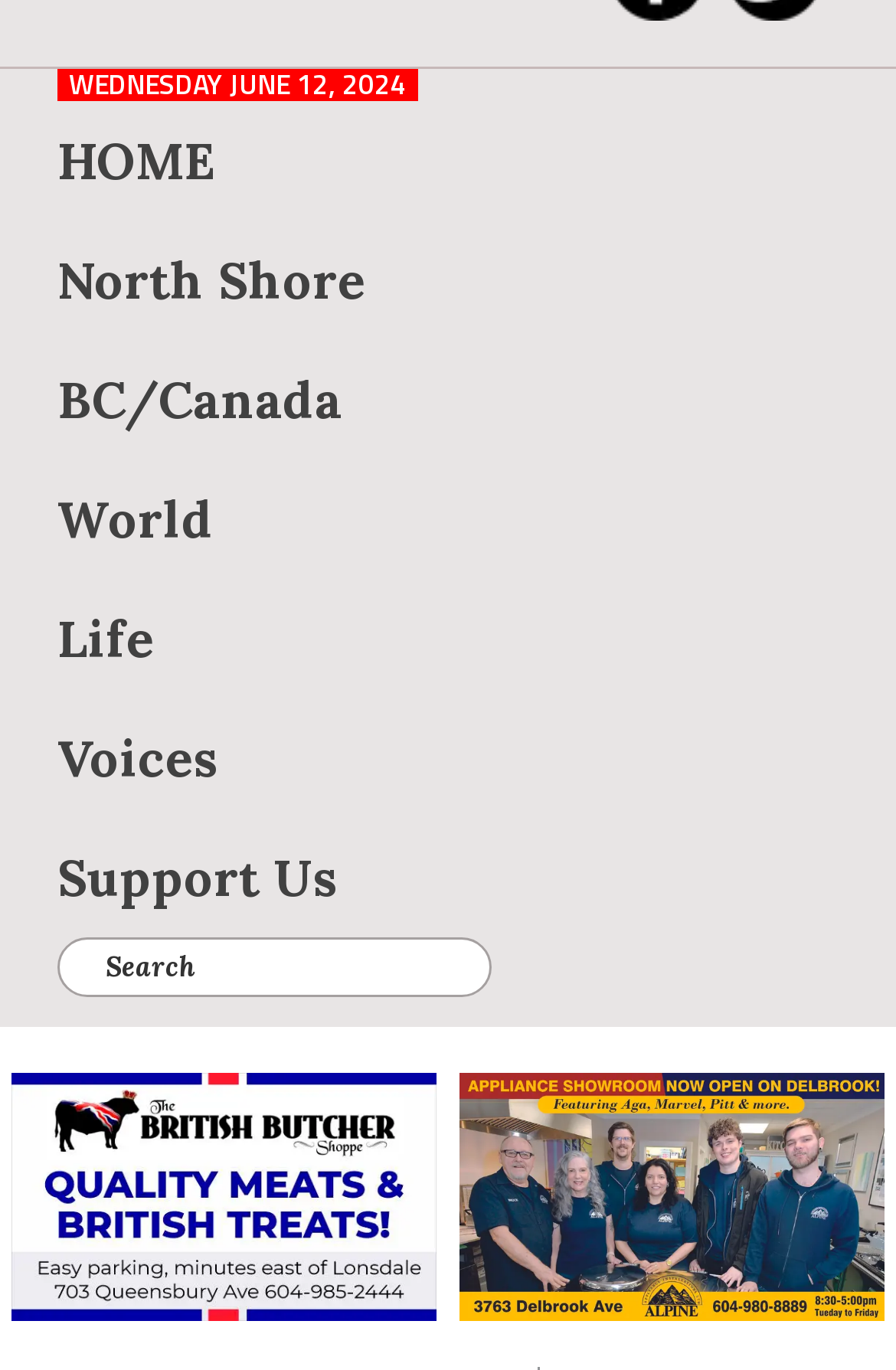Using the provided element description: "Support Us", determine the bounding box coordinates of the corresponding UI element in the screenshot.

[0.064, 0.597, 0.377, 0.684]